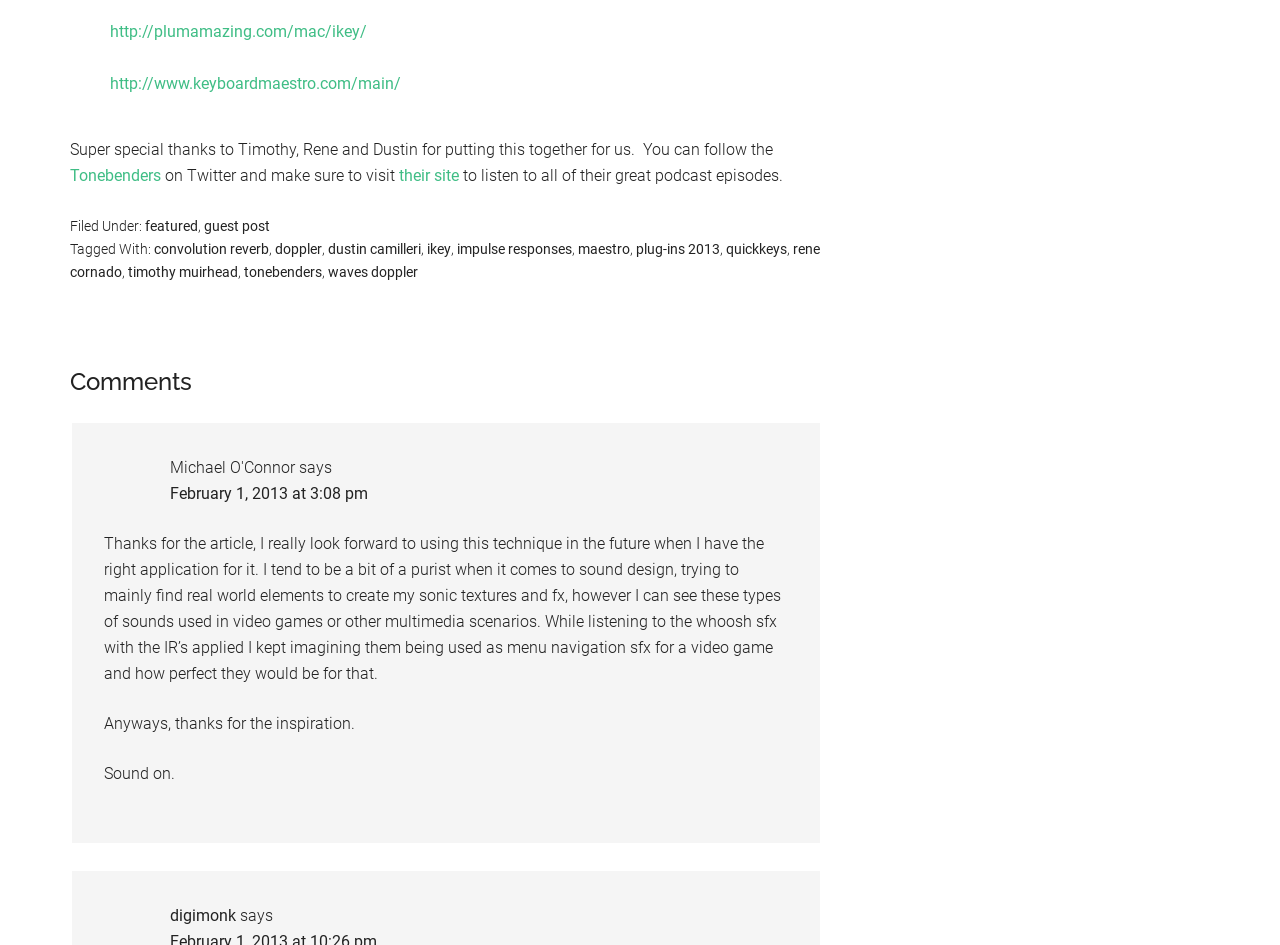Respond to the question below with a concise word or phrase:
What is the date of the first comment?

February 1, 2013